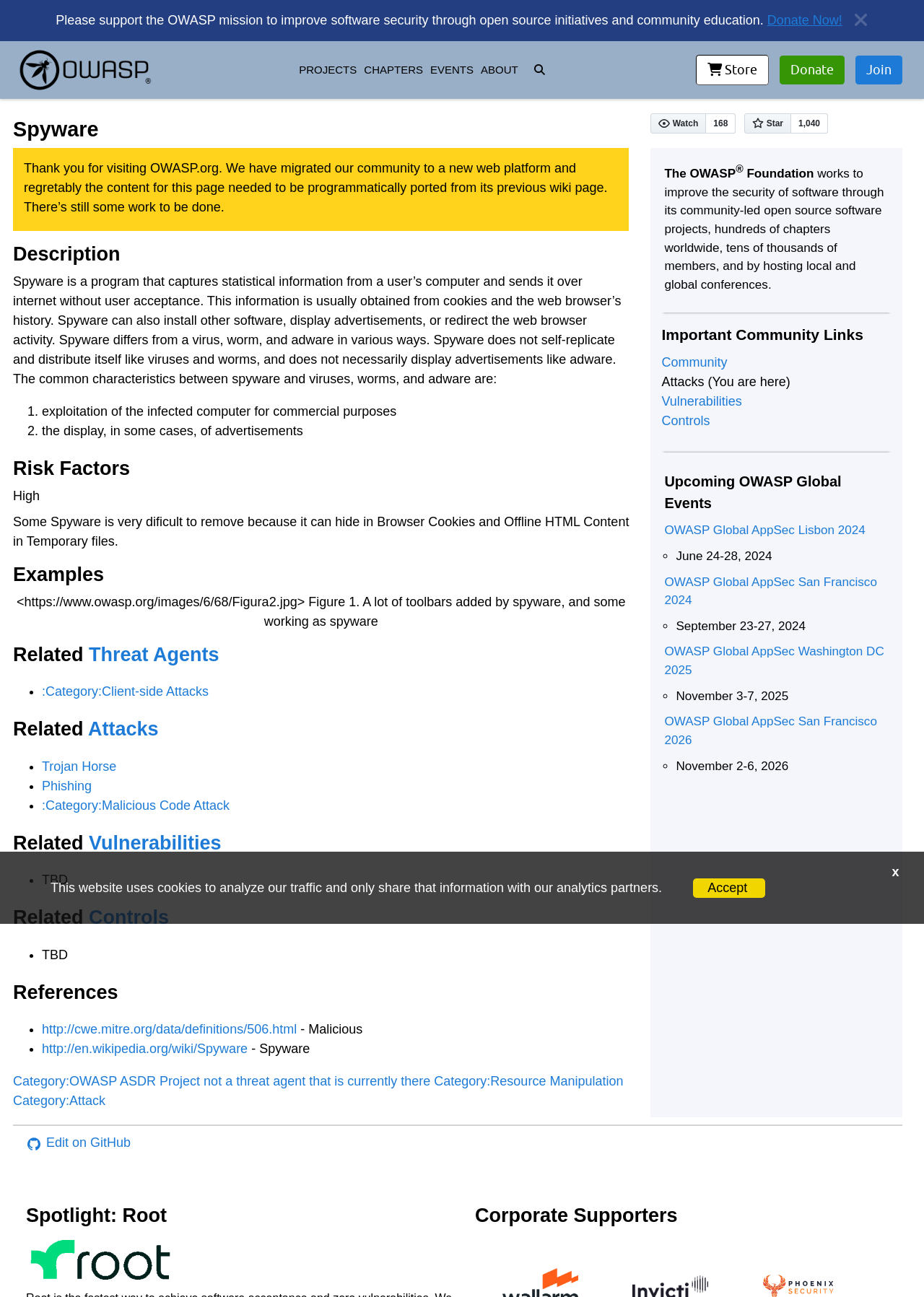Please examine the image and answer the question with a detailed explanation:
What is spyware?

According to the webpage, spyware is a program that captures statistical information from a user's computer and sends it over the internet without user acceptance. This information is usually obtained from cookies and the web browser's history.